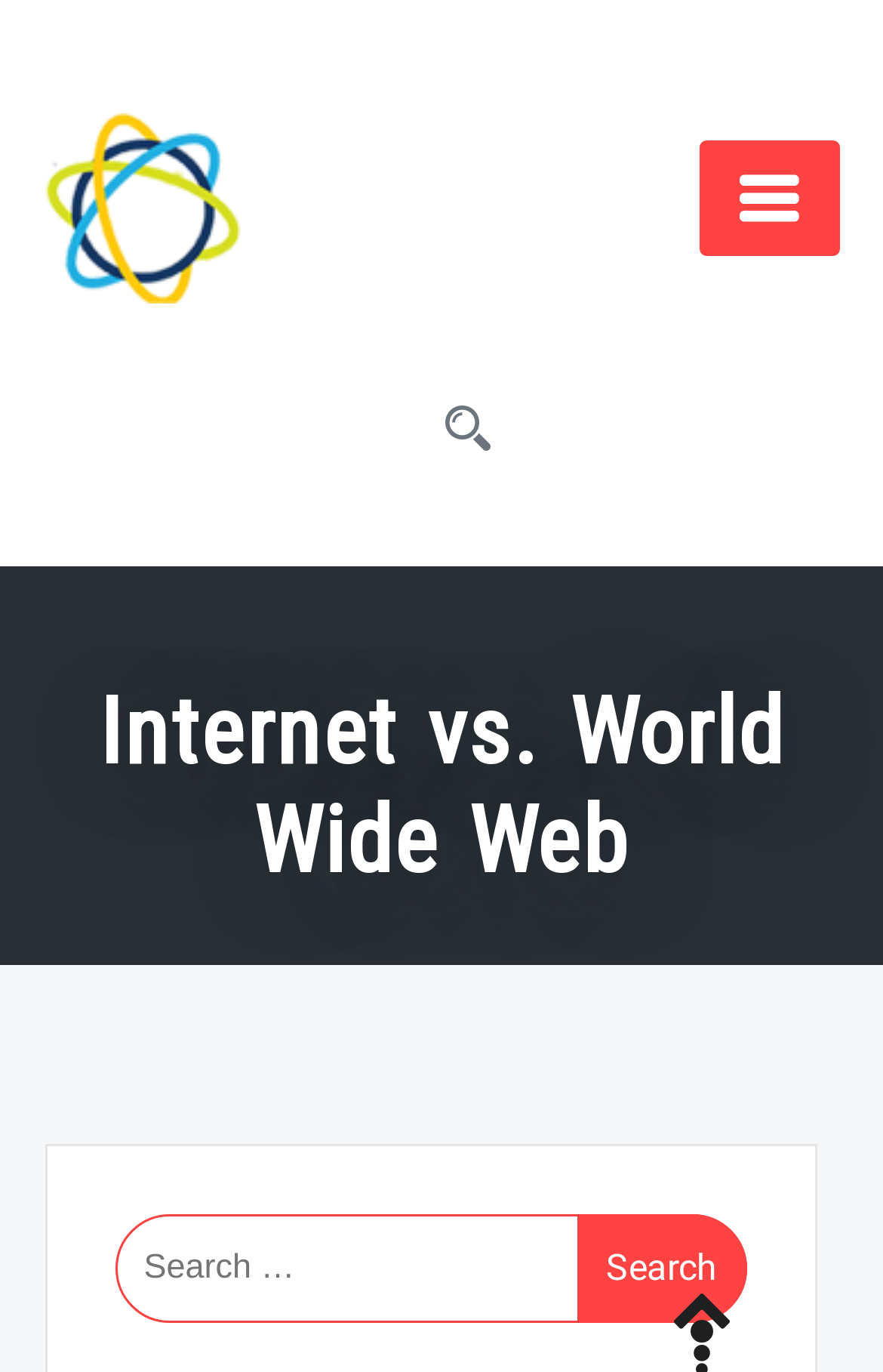Offer a comprehensive description of the webpage’s content and structure.

The webpage is titled "Internet vs. World Wide Web" and features a prominent heading with the same title, located near the top center of the page. 

At the top left, there is a link and an image, both with the text "i-netsolutions.net", which suggests that it might be a logo or a branding element. 

On the top right, there is a button with an icon, possibly a settings or menu button. 

Below the heading, there is a search bar that spans about two-thirds of the page width, located near the bottom center of the page. The search bar contains a static text "Search for:" and a search box where users can input their queries. A "Search" button is placed to the right of the search box. 

Additionally, there is another link with an icon, located near the middle right of the page, but its purpose is unclear without more context.